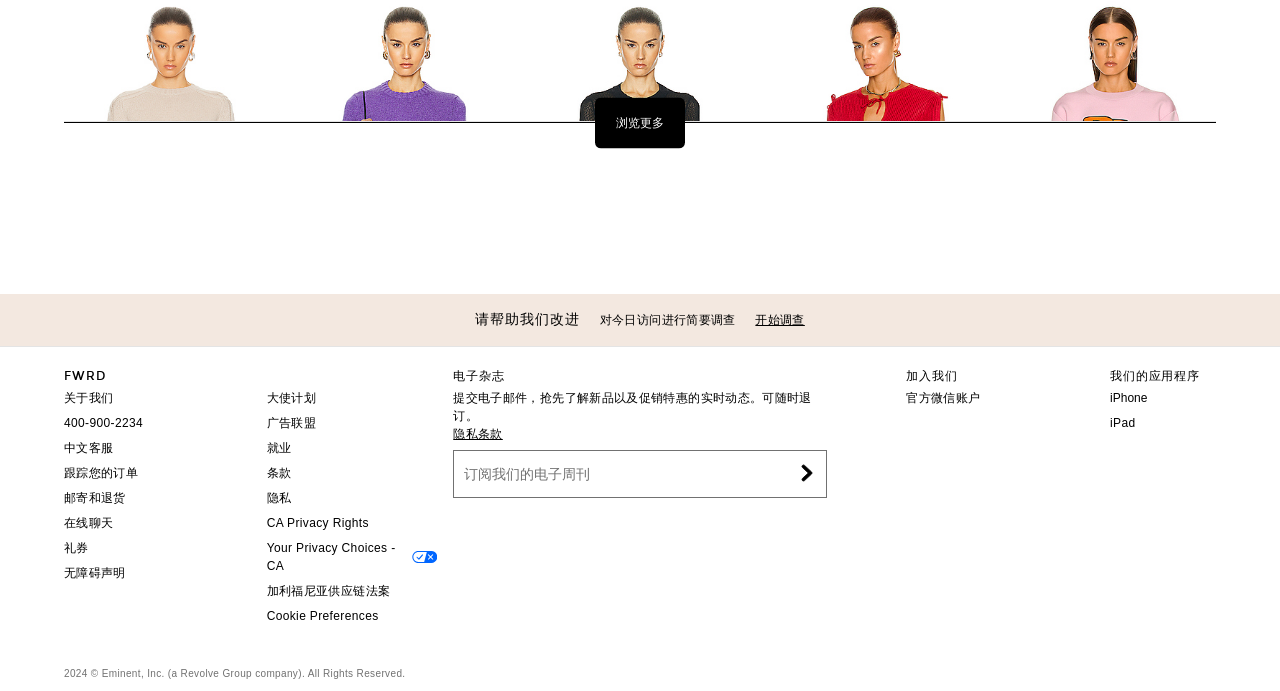Pinpoint the bounding box coordinates of the clickable element to carry out the following instruction: "Download iPhone app."

[0.867, 0.566, 0.896, 0.586]